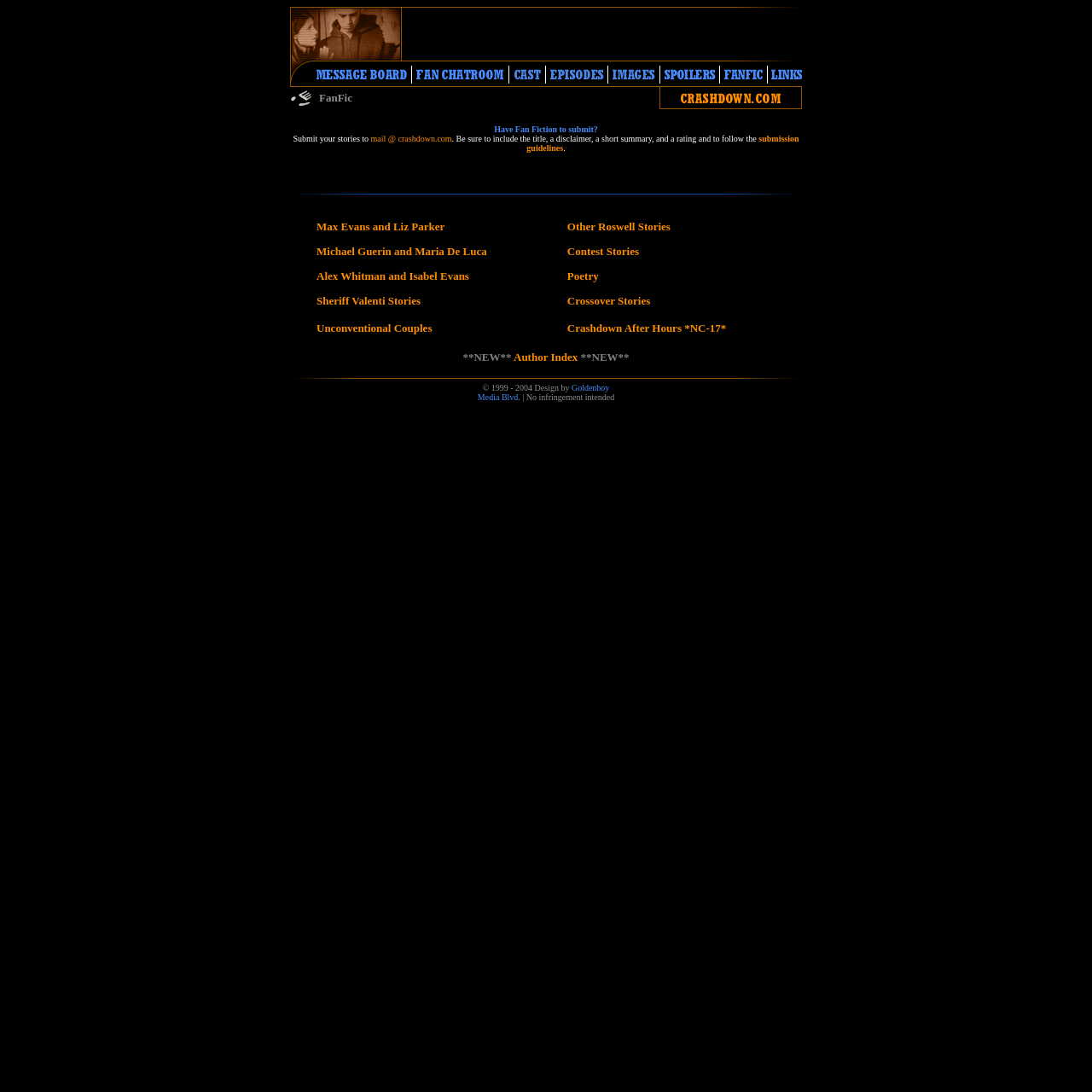Please provide a one-word or phrase answer to the question: 
What types of stories are categorized on this webpage?

Roswell-related stories